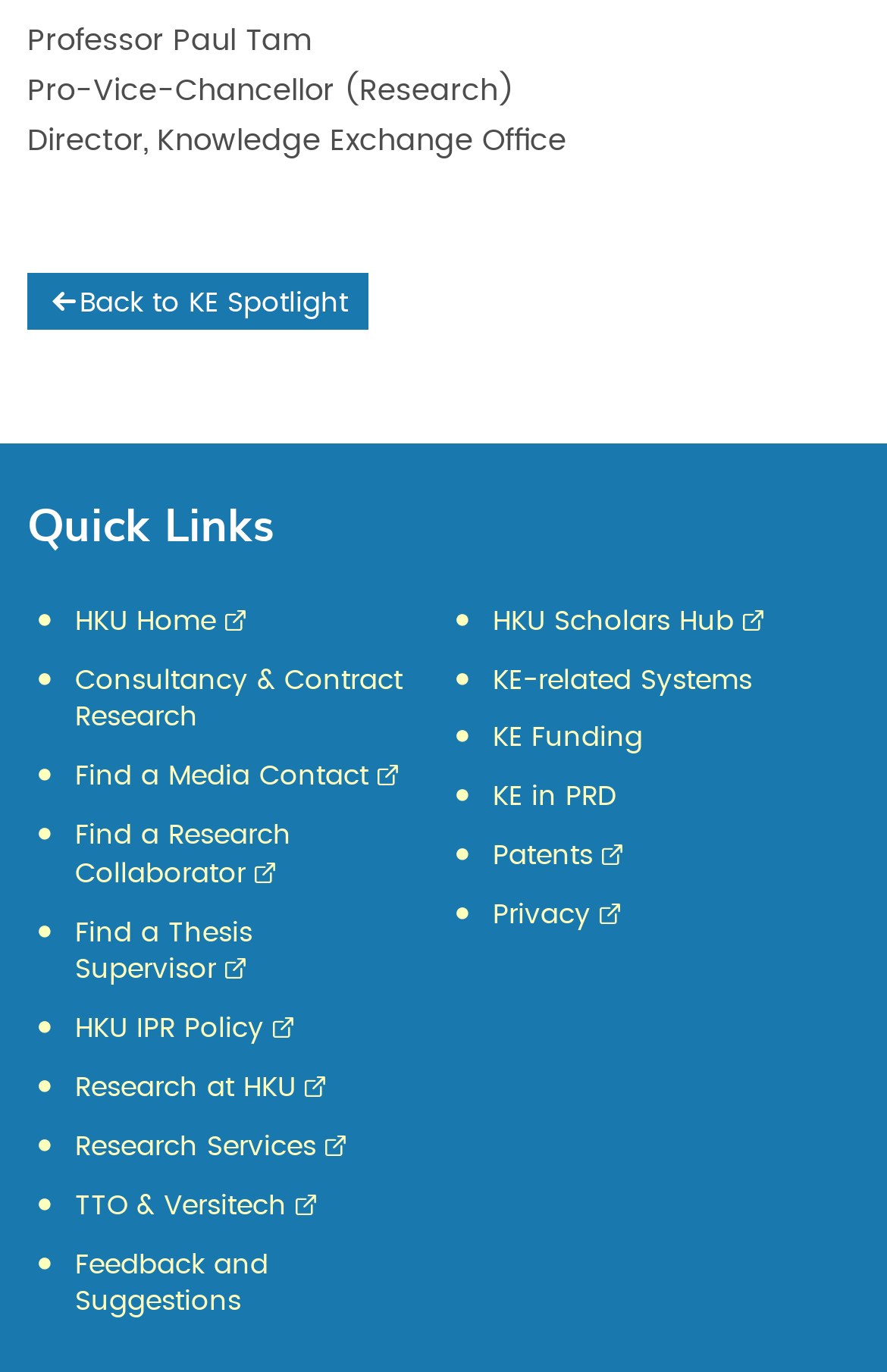Please find the bounding box coordinates of the element that must be clicked to perform the given instruction: "Go back to KE Spotlight". The coordinates should be four float numbers from 0 to 1, i.e., [left, top, right, bottom].

[0.031, 0.198, 0.415, 0.24]